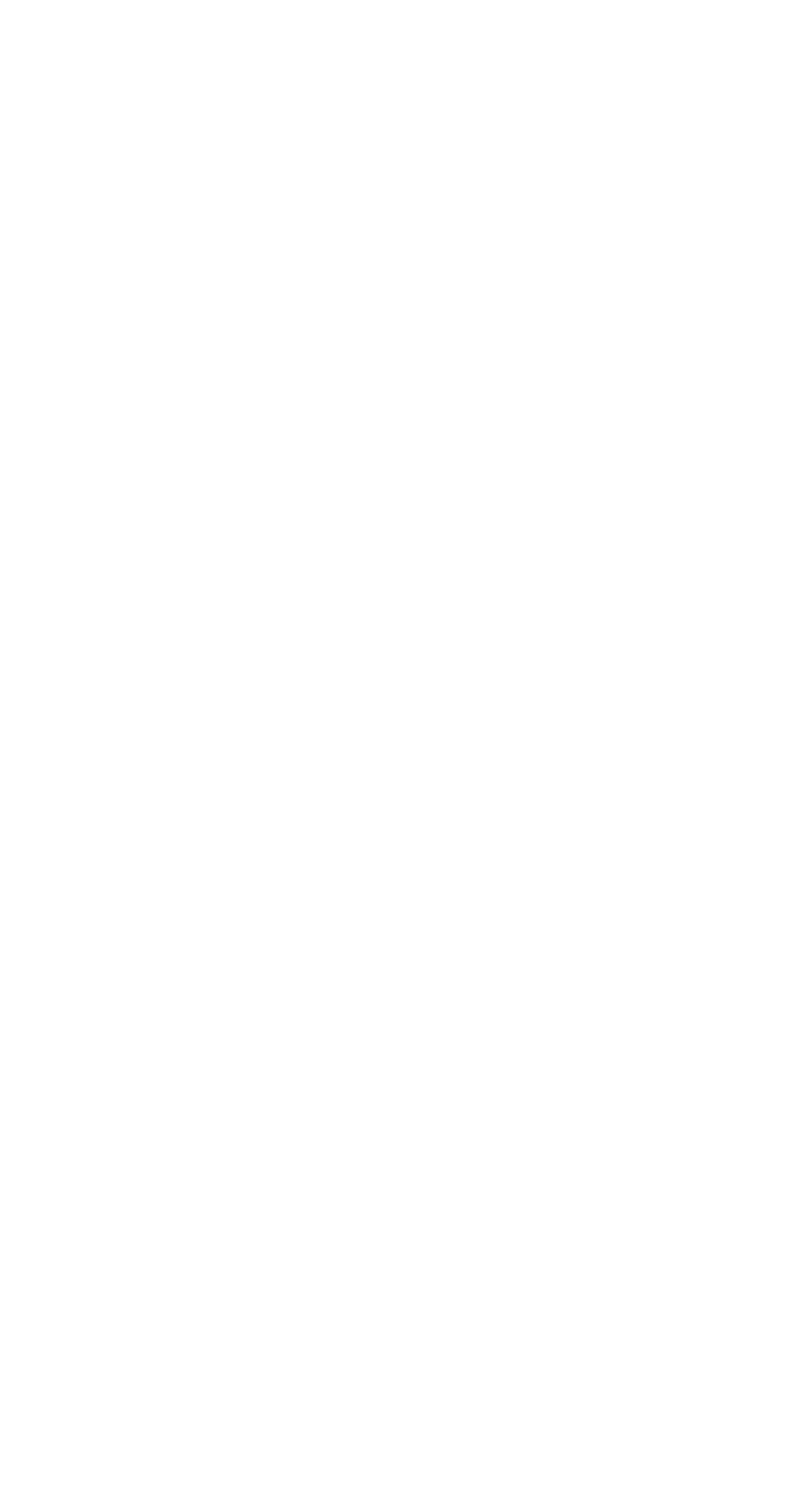Find and specify the bounding box coordinates that correspond to the clickable region for the instruction: "Go to the home page".

None